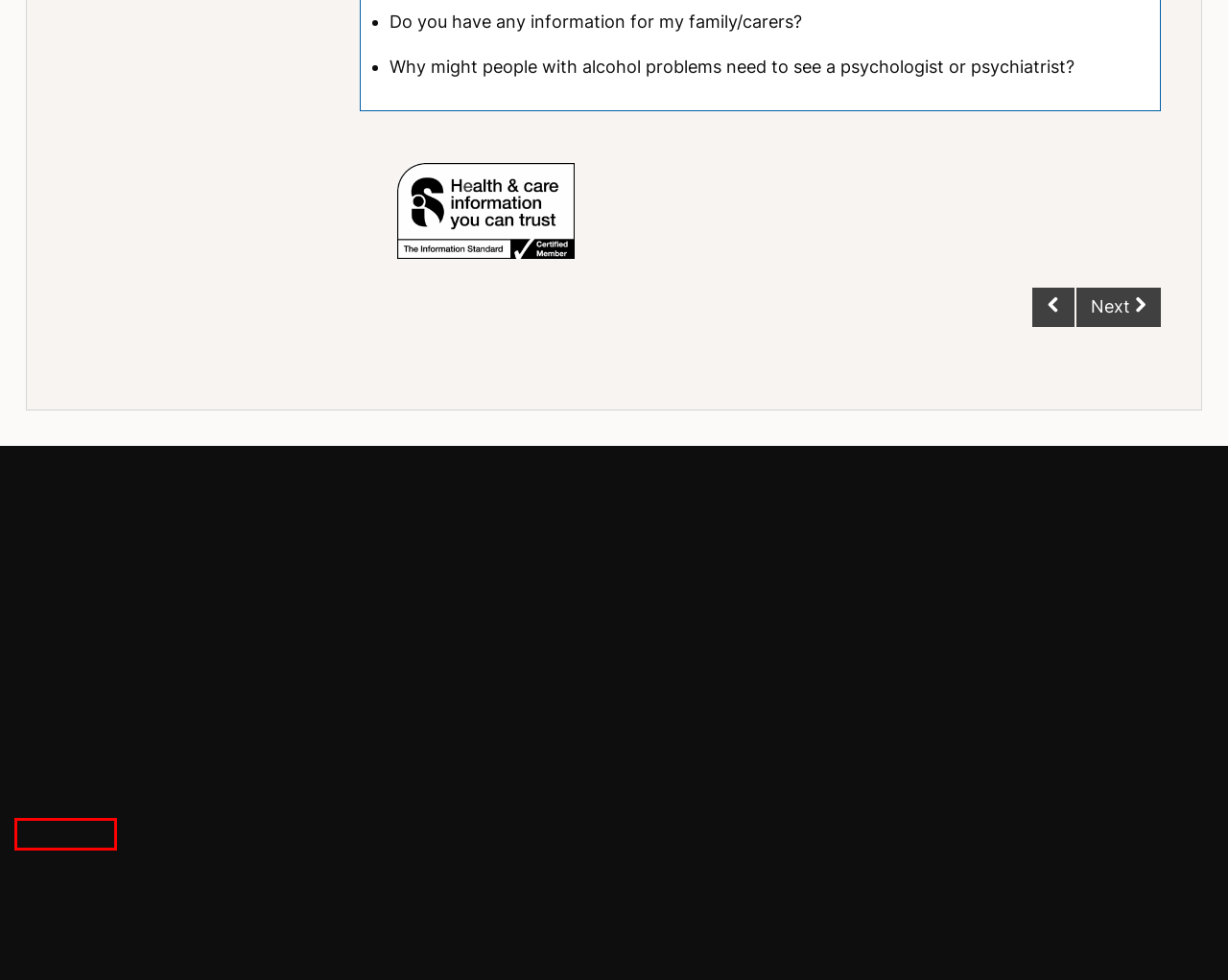Observe the screenshot of a webpage with a red bounding box highlighting an element. Choose the webpage description that accurately reflects the new page after the element within the bounding box is clicked. Here are the candidates:
A. Into practice | What we do | About | NICE
B. Terms and conditions | NICE
C. Accessibility | NICE
D. Standards and Indicators | NICE
E. Careers | Get involved | NICE
F. Life sciences: how to get your product to market | What we do | About | NICE
G. Privacy notice | NICE
H. About | NICE

C